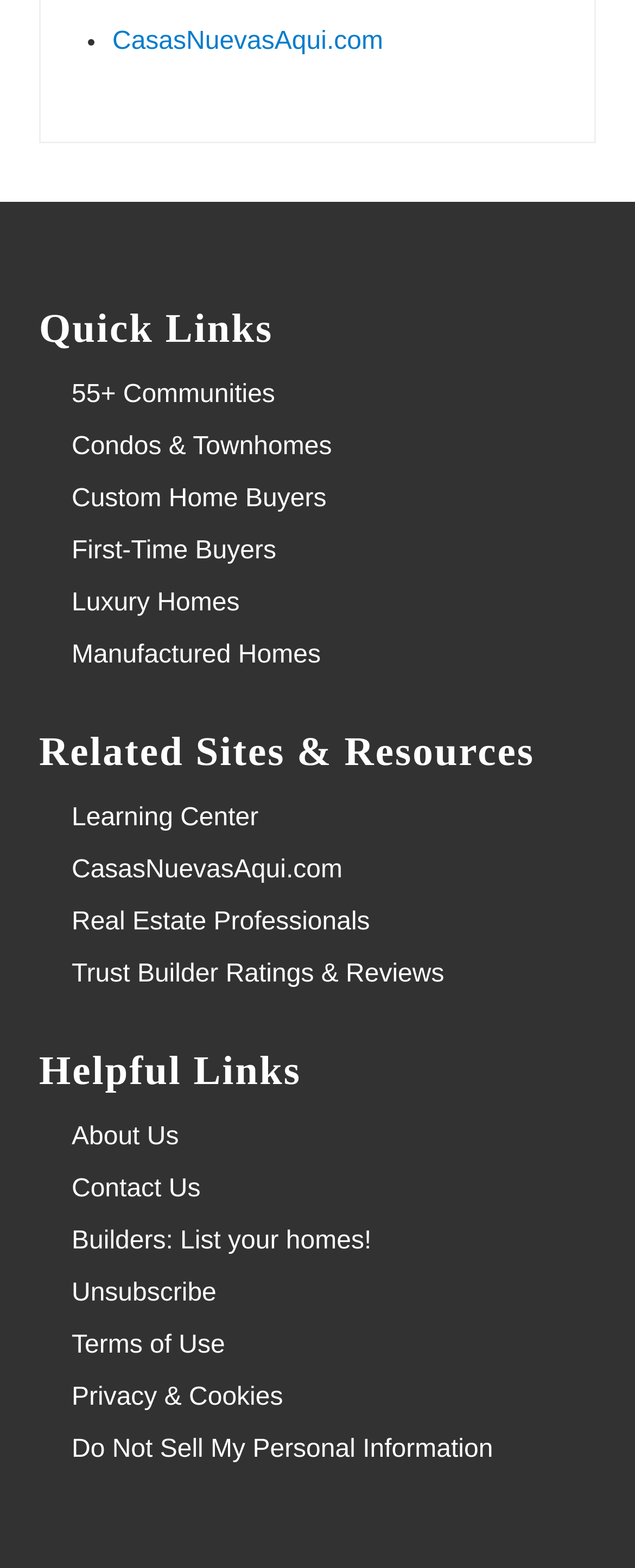How many headings are on the webpage?
Kindly offer a comprehensive and detailed response to the question.

I identified three headings on the webpage: 'Quick Links', 'Related Sites & Resources', and 'Helpful Links'.